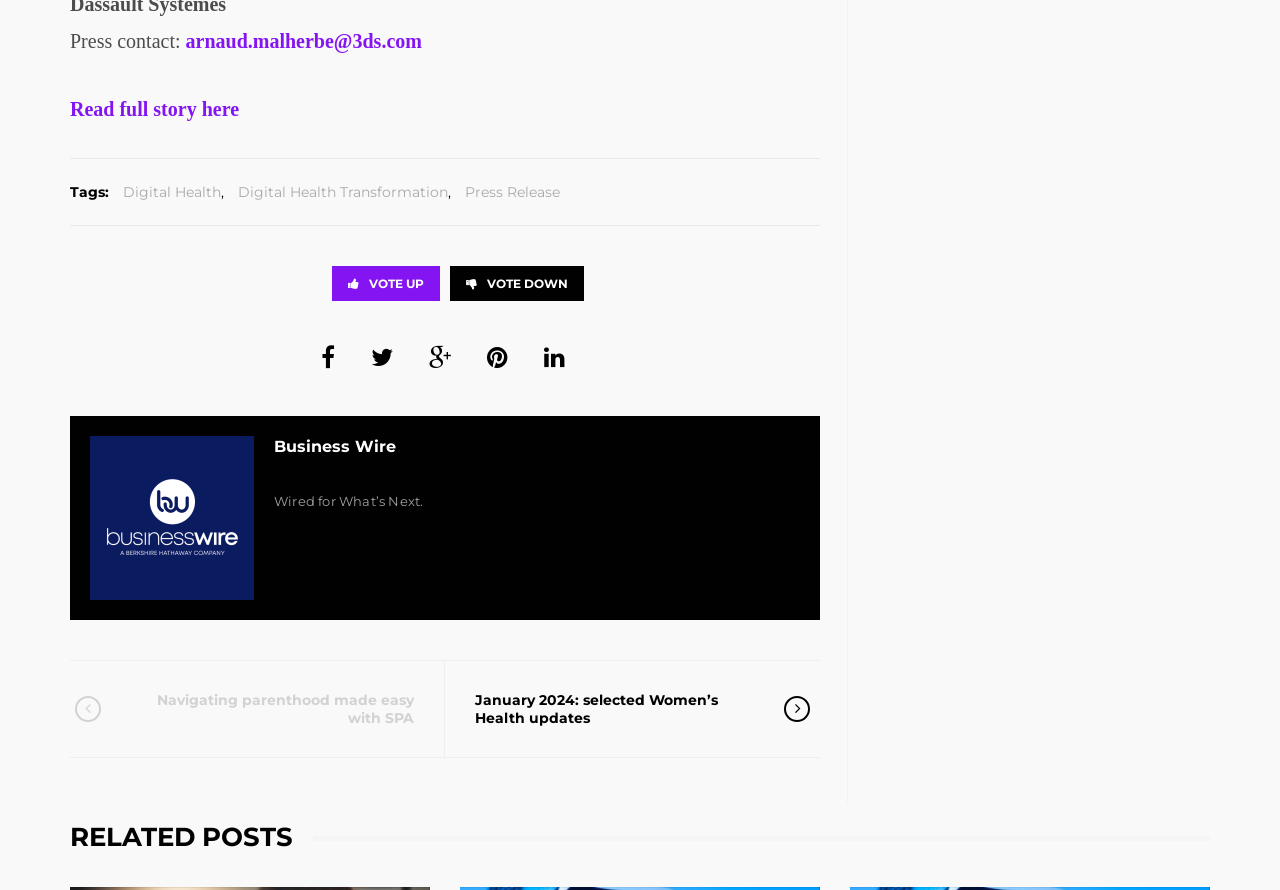Determine the bounding box coordinates for the region that must be clicked to execute the following instruction: "Open the 'Open Trust Protocol' presentation".

None